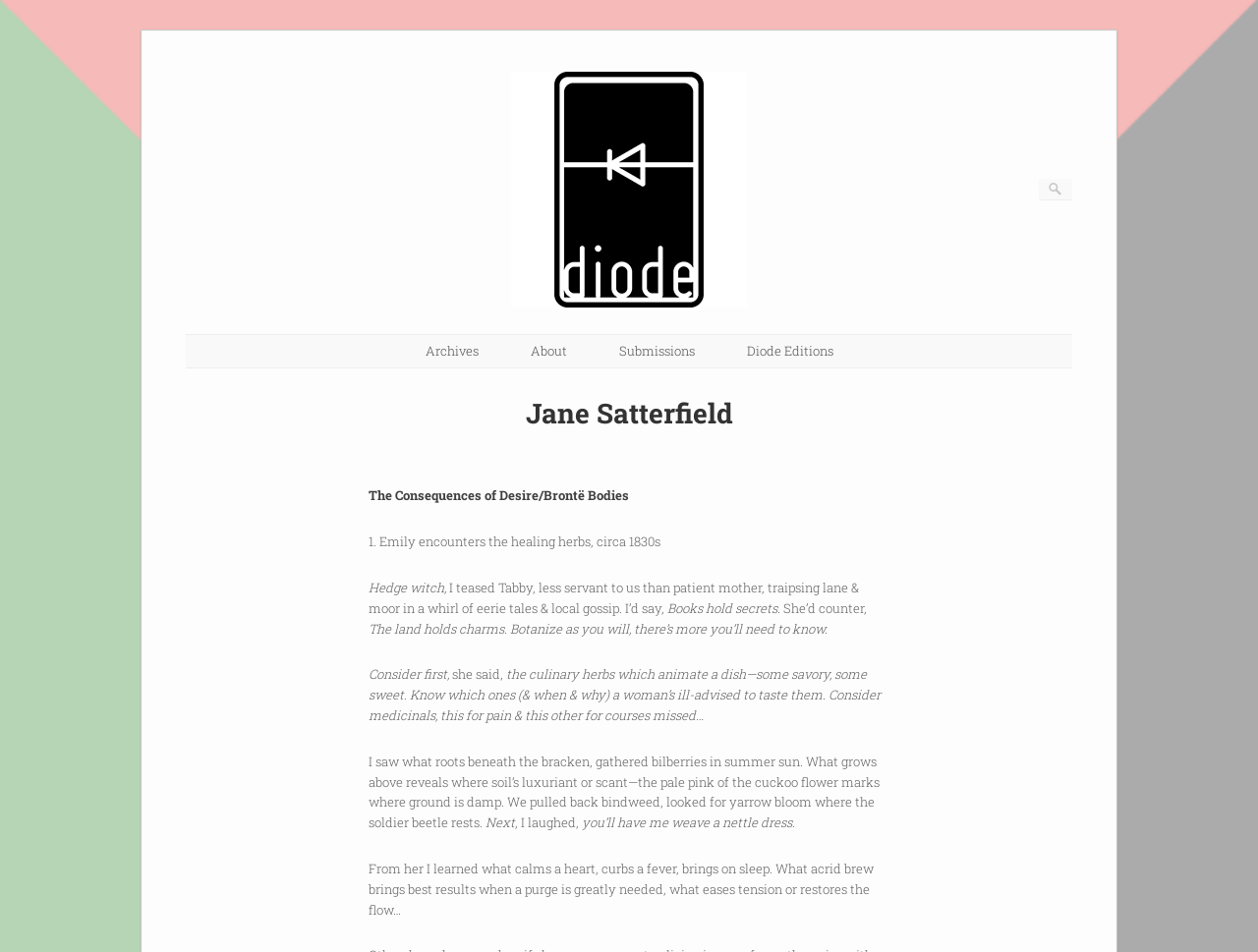Describe every aspect of the webpage in a detailed manner.

The webpage appears to be a poetry journal, specifically featuring a poem by Jane Satterfield. At the top left, there is a link to "Skip to content" and a logo of "diode poetry journal" with an image. On the top right, there is a search bar. Below the logo, there are navigation links to "Archives", "About", "Submissions", and "Diode Editions".

The main content of the page is the poem, which is divided into several stanzas. The title of the poem, "The Consequences of Desire/Brontë Bodies", is displayed prominently, followed by the first line "1. Emily encounters the healing herbs, circa 1830s". The poem then unfolds, exploring themes of nature, healing, and relationships.

The poem is structured into several sections, with each section exploring different ideas and imagery. The language is lyrical and evocative, with vivid descriptions of natural settings and the speaker's interactions with the natural world. The poem also touches on themes of knowledge, power, and the passing down of wisdom from one generation to the next.

At the bottom of the page, there are a few final lines of the poem, followed by the words "Next" and "you'll have me weave a nettle dress". The overall layout of the page is clean and easy to read, with a clear focus on the poem itself.